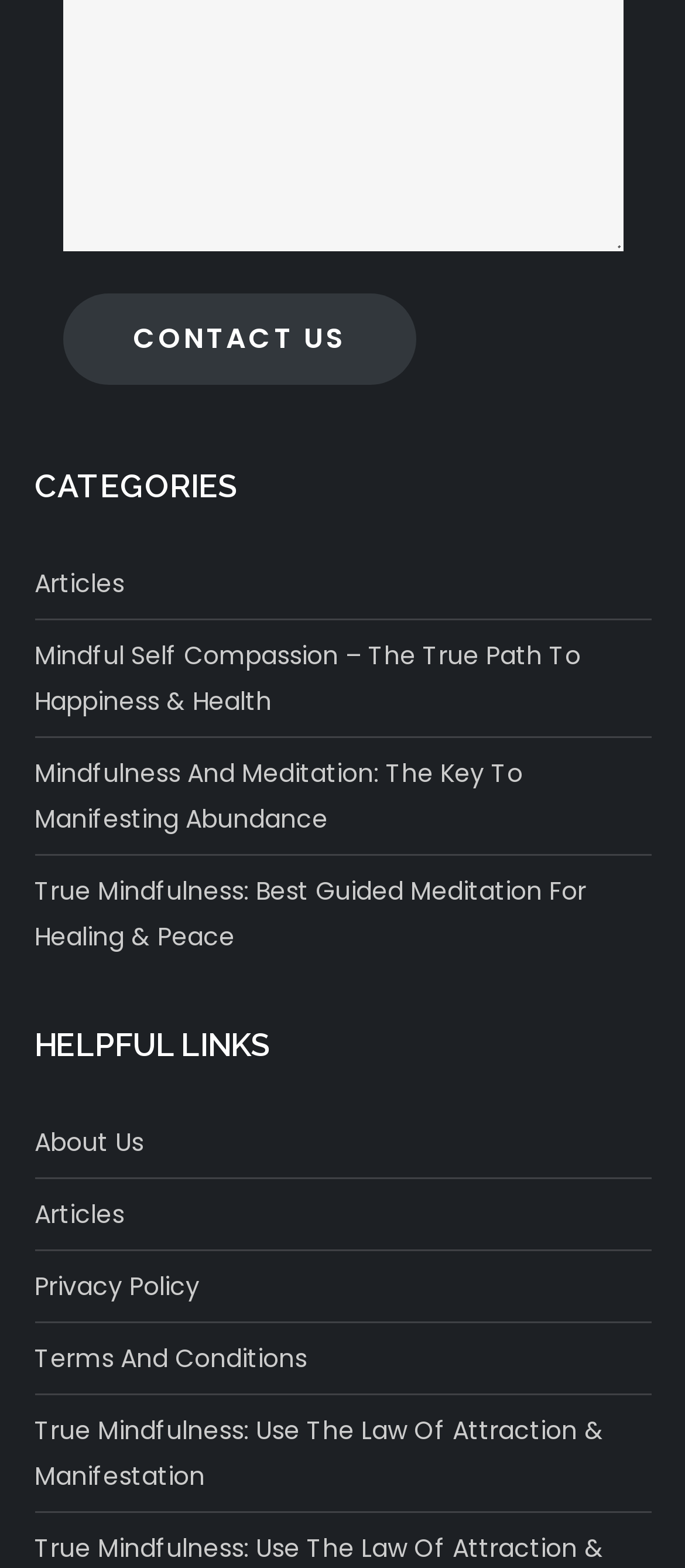How many links are under 'HELPFUL LINKS'?
Look at the image and respond with a one-word or short phrase answer.

4